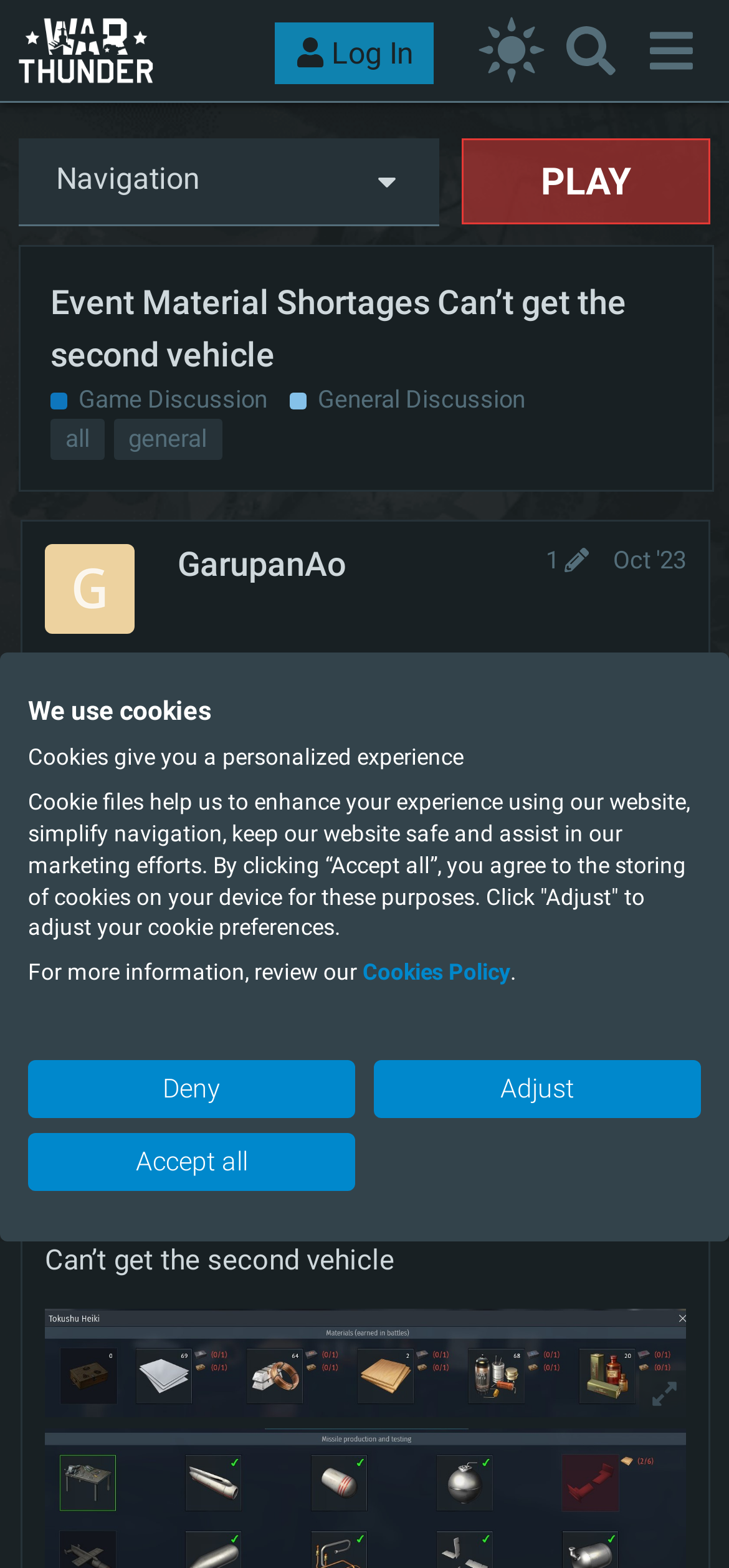Who posted the edit history?
Use the image to give a comprehensive and detailed response to the question.

The name of the person who posted the edit history can be found in the section that says 'GarupanAo post edit history Oct '23'.